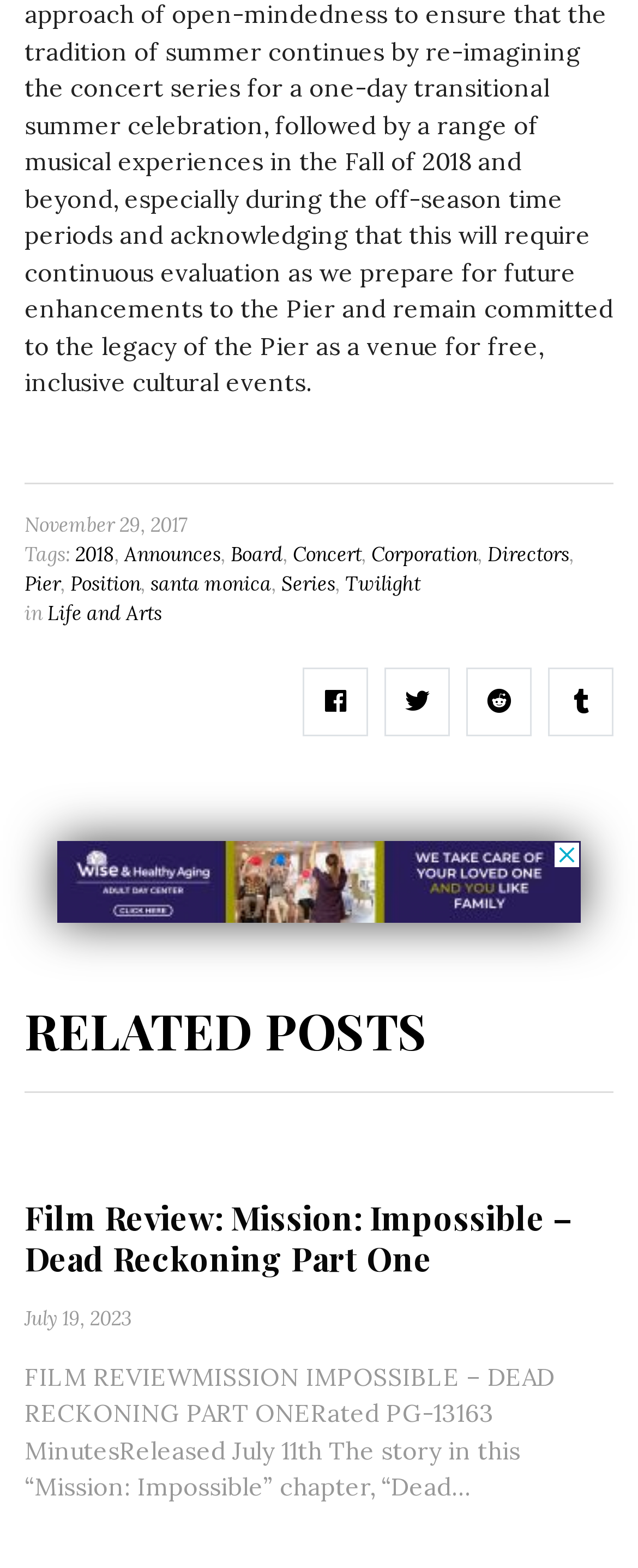Based on the element description, predict the bounding box coordinates (top-left x, top-left y, bottom-right x, bottom-right y) for the UI element in the screenshot: santa monica

[0.236, 0.363, 0.426, 0.382]